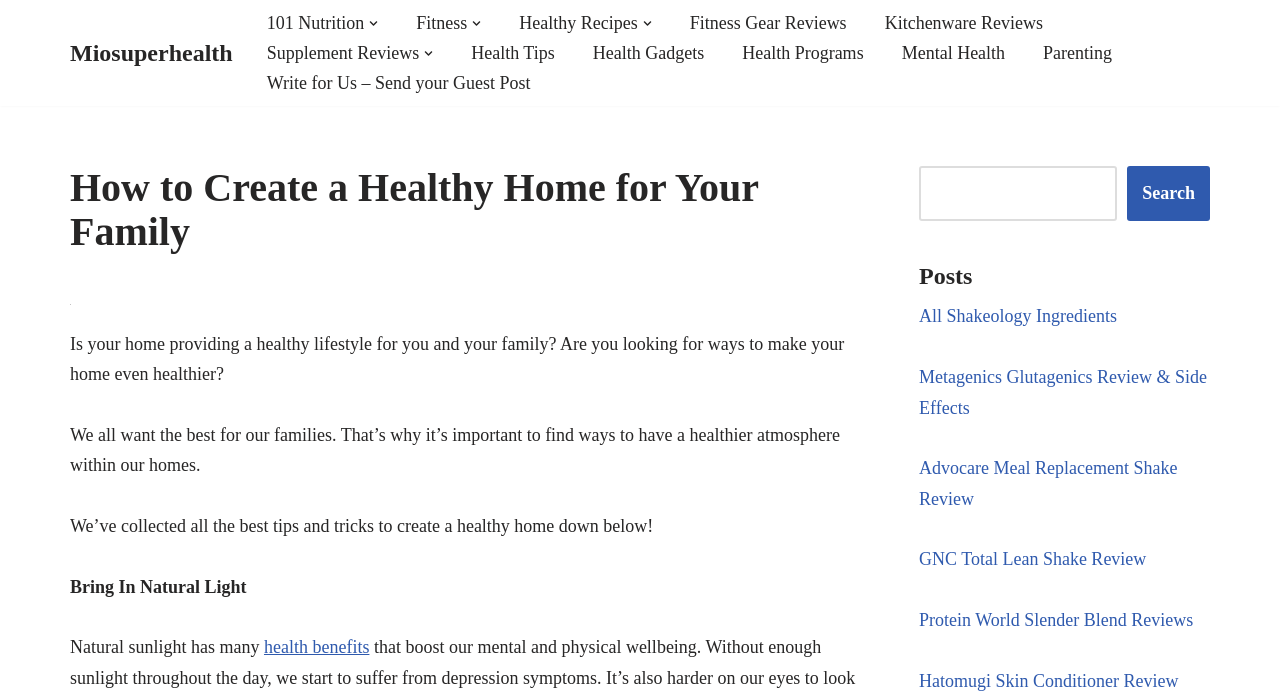Identify the bounding box coordinates of the area that should be clicked in order to complete the given instruction: "Click on 'Wolfpack Outfitters'". The bounding box coordinates should be four float numbers between 0 and 1, i.e., [left, top, right, bottom].

None